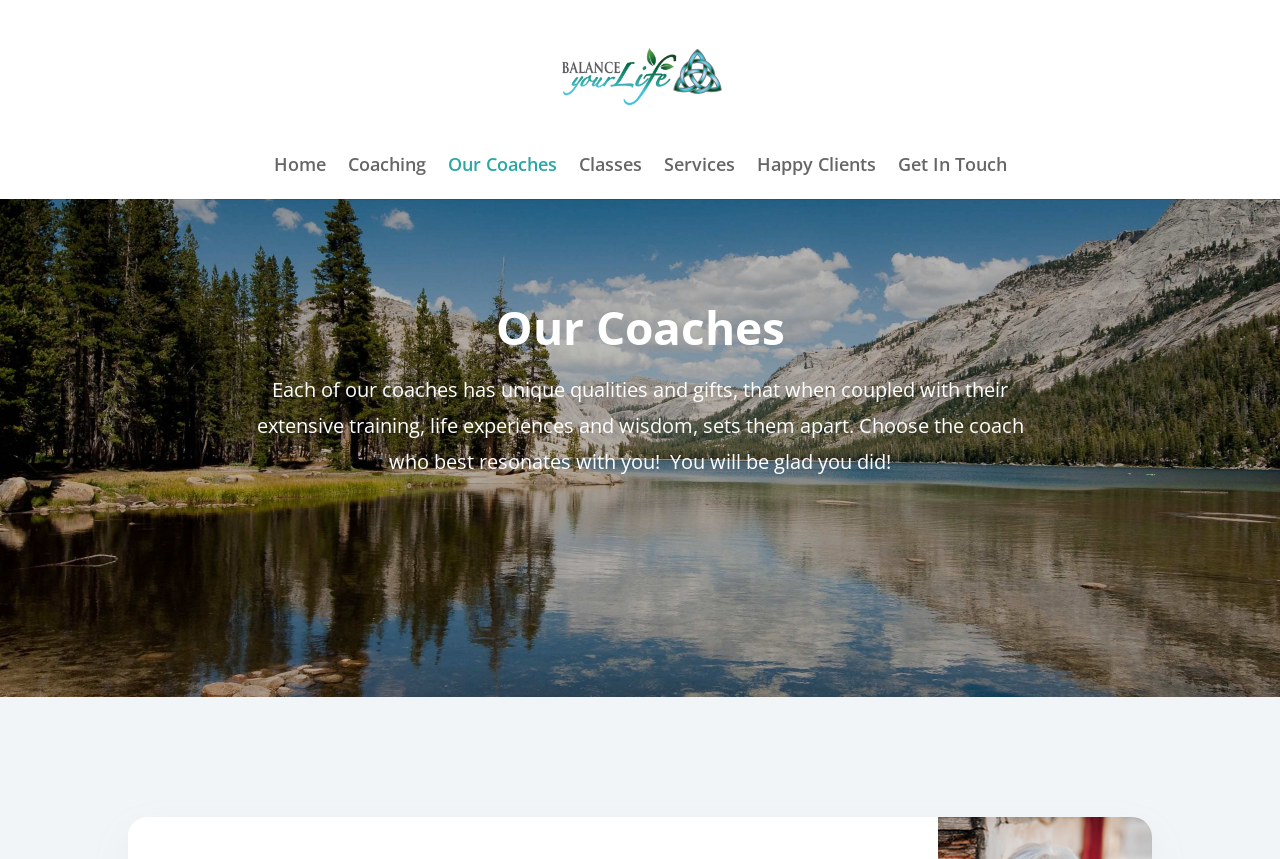Please identify the bounding box coordinates of the element's region that should be clicked to execute the following instruction: "go to home page". The bounding box coordinates must be four float numbers between 0 and 1, i.e., [left, top, right, bottom].

[0.214, 0.183, 0.254, 0.232]